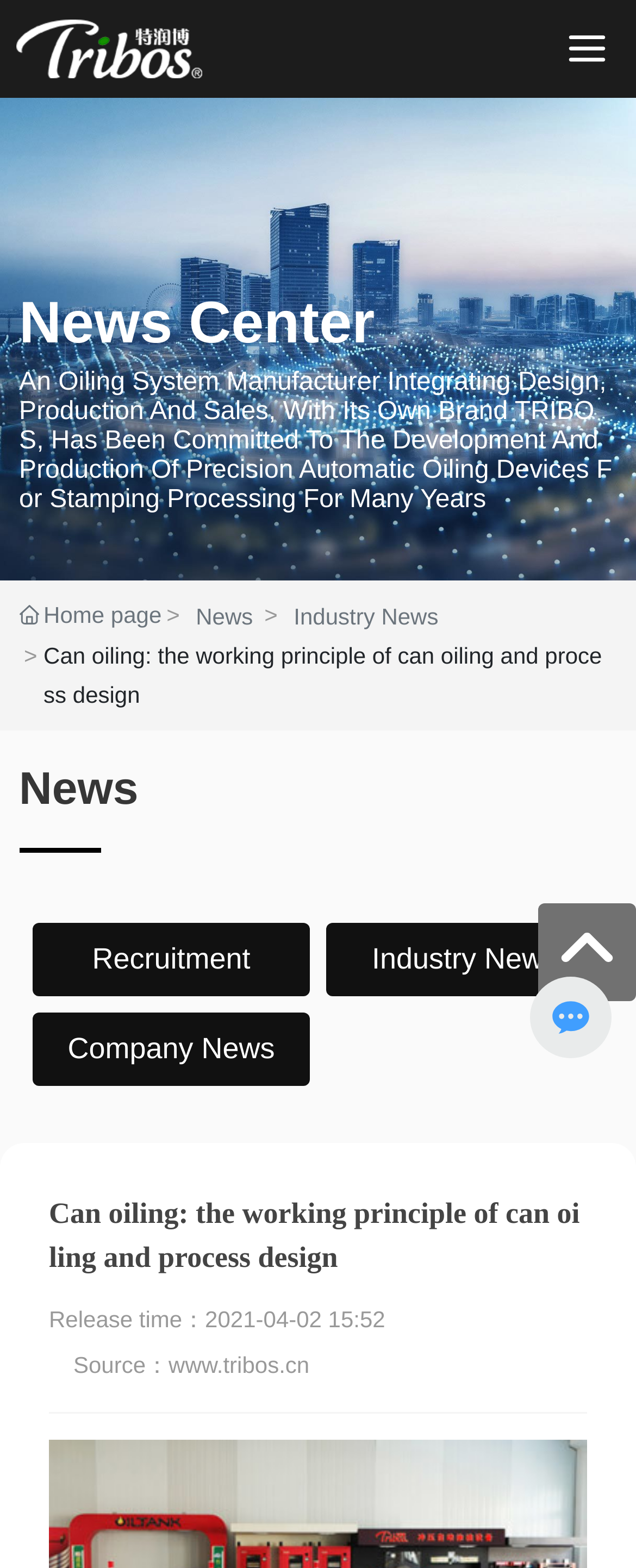Produce a meticulous description of the webpage.

The webpage is about Weihai Tribo M&E Technology Co., Ltd., a manufacturer of oil coating systems. At the top left corner, there is a logo of the company. Next to the logo, there is a horizontal image that spans almost the entire width of the page. Below the logo, there is a section with the title "News Center" and a brief introduction to the company, which is an oiling system manufacturer that integrates design, production, and sales.

On the top navigation bar, there are links to "Home page", "News", and "Industry News". Below the navigation bar, there is a horizontal separator line. The main content of the page is an article titled "Can oiling: the working principle of can oiling and process design". The article is divided into sections, with a release time and source information at the bottom.

On the right side of the page, there are links to "Recruitment", "Industry News", and "Company News". There is also a horizontal separator line below these links. At the bottom right corner, there is an image and a link. The image is positioned above the link.